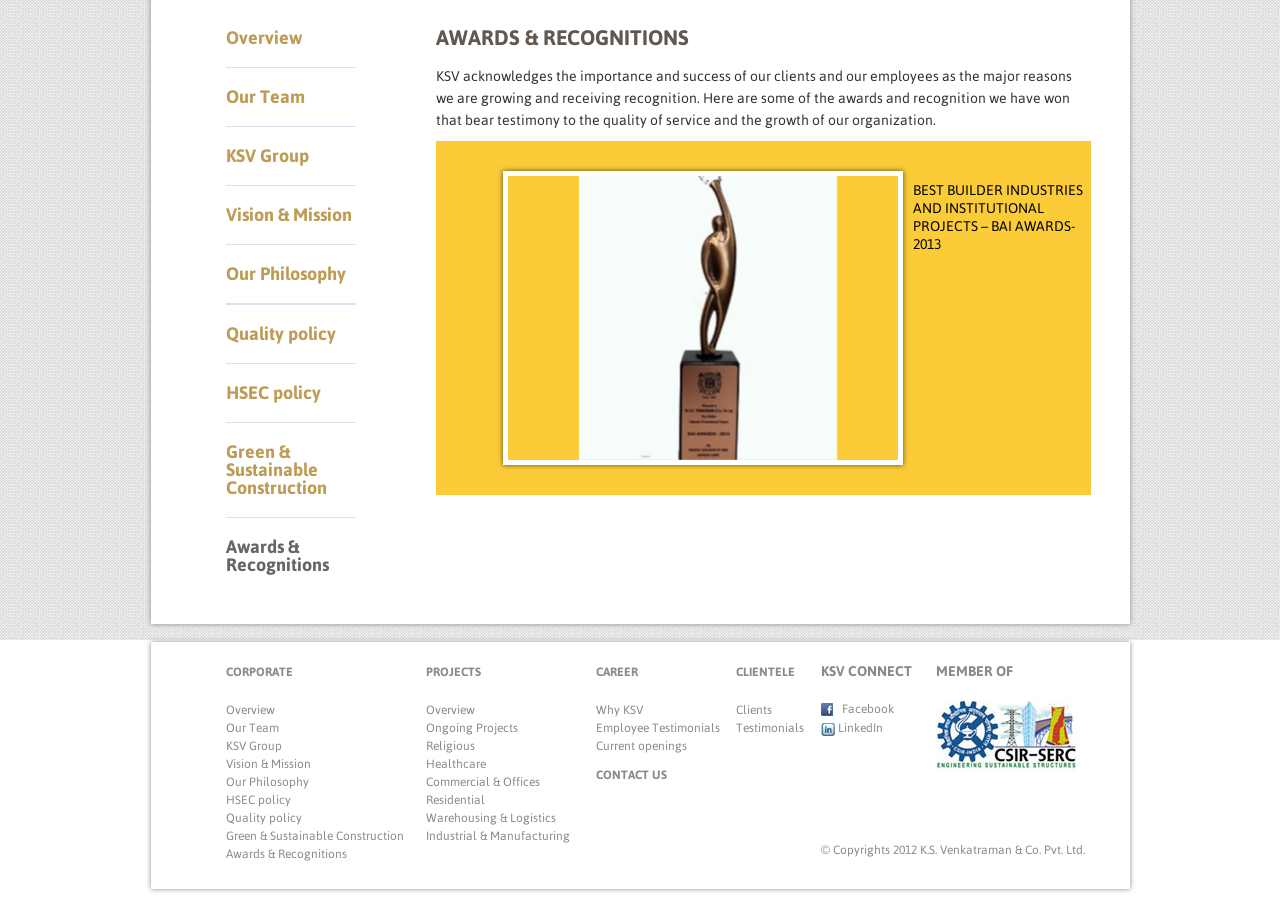From the given element description: "PROJECTS", find the bounding box for the UI element. Provide the coordinates as four float numbers between 0 and 1, in the order [left, top, right, bottom].

[0.332, 0.733, 0.375, 0.748]